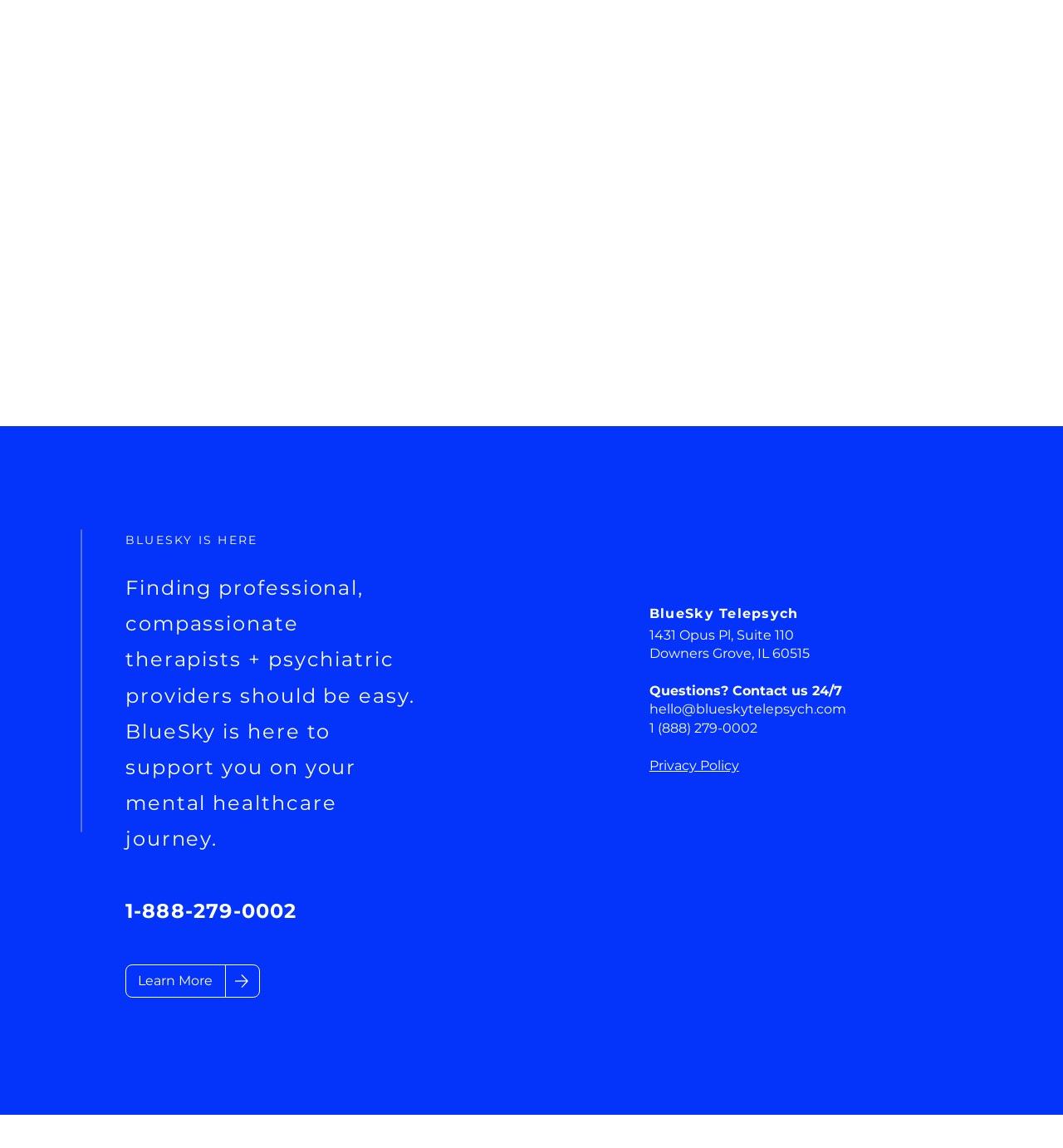Look at the image and answer the question in detail:
What insurance providers are accepted?

The answer can be found in the image at the top of the webpage, which displays the logos of the accepted insurance providers.